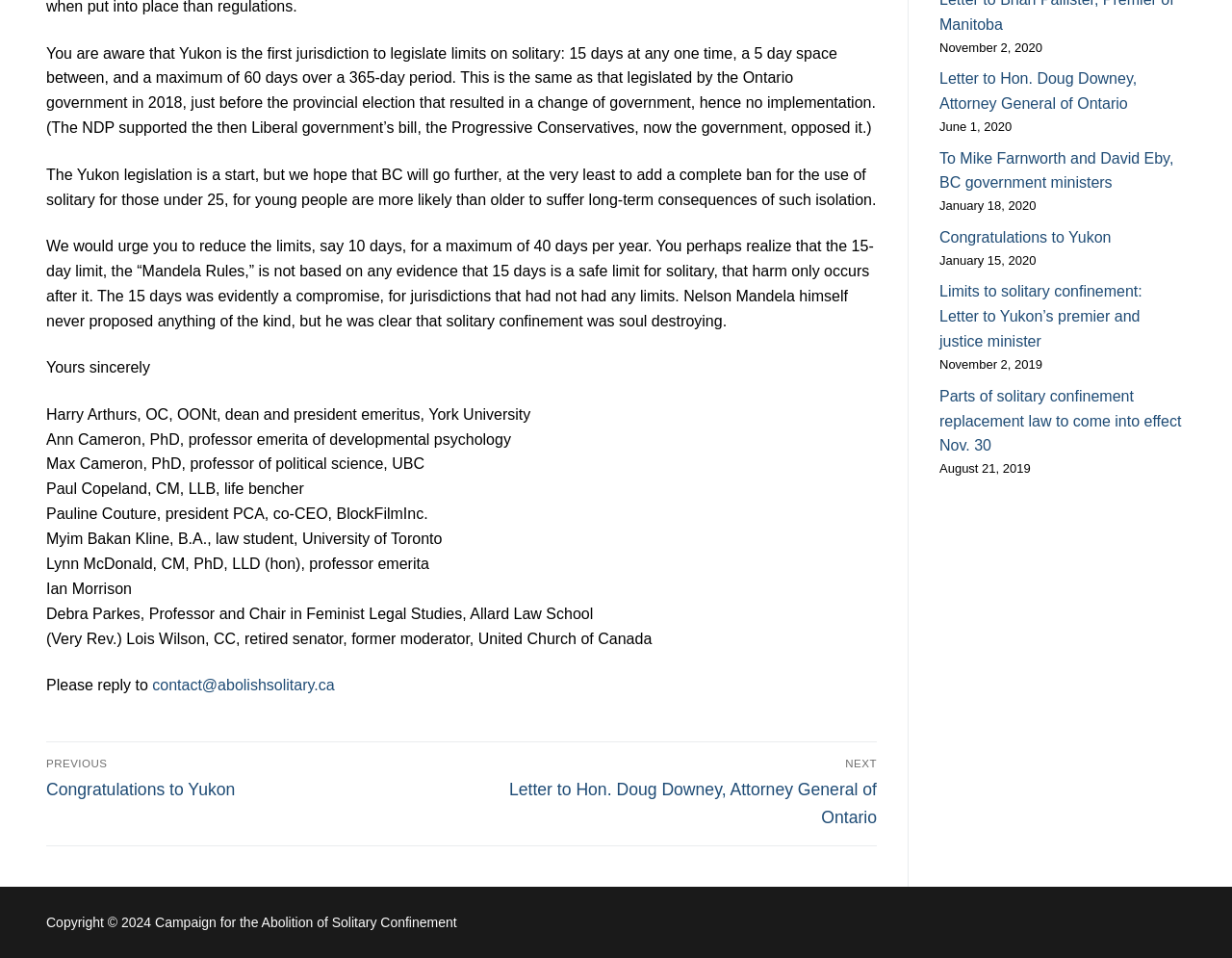Identify the bounding box for the UI element described as: "Congratulations to Yukon". Ensure the coordinates are four float numbers between 0 and 1, formatted as [left, top, right, bottom].

[0.762, 0.239, 0.902, 0.256]